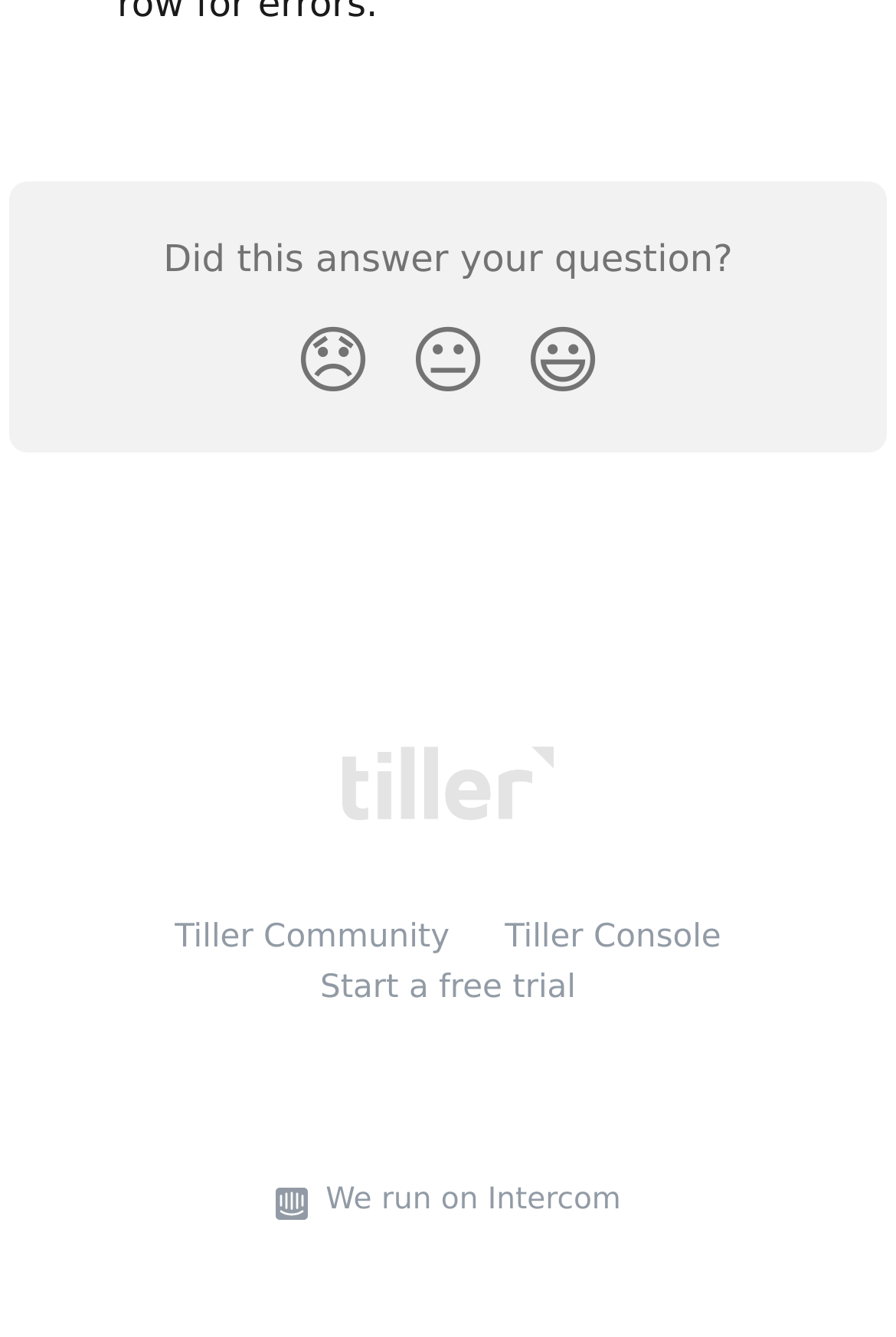Extract the bounding box coordinates of the UI element described by: "😞". The coordinates should include four float numbers ranging from 0 to 1, e.g., [left, top, right, bottom].

[0.308, 0.223, 0.436, 0.317]